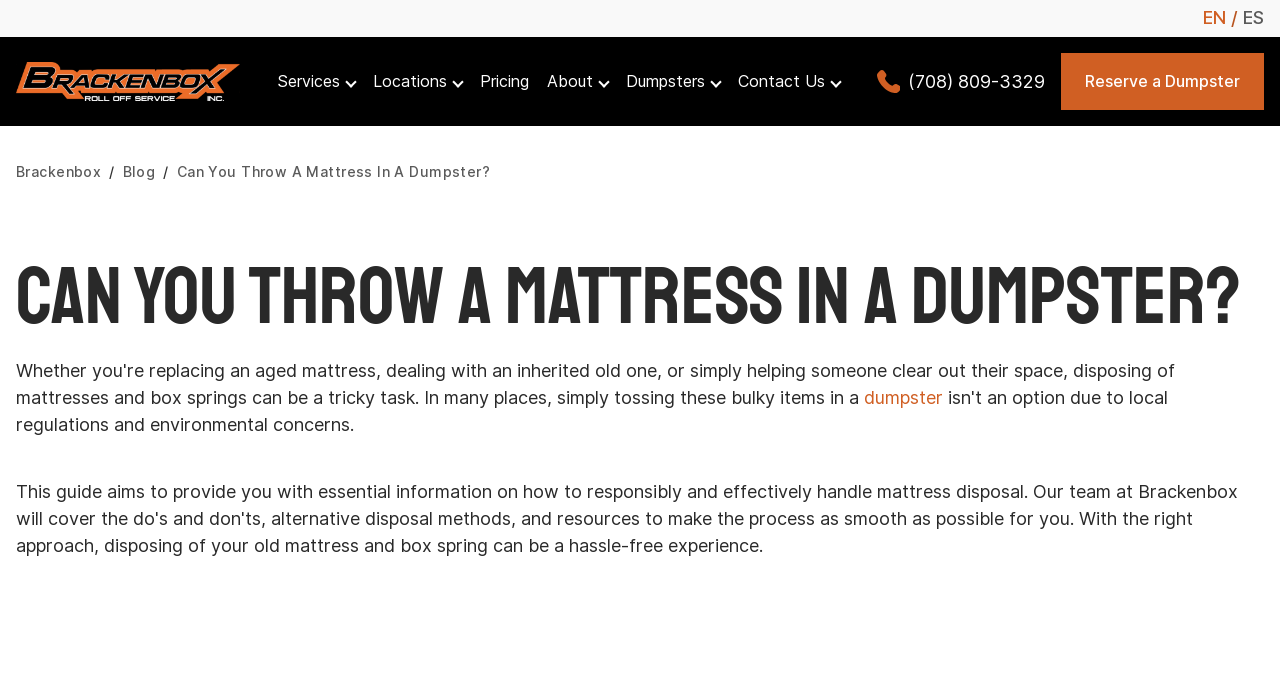Identify the bounding box coordinates of the clickable region necessary to fulfill the following instruction: "Reserve a dumpster". The bounding box coordinates should be four float numbers between 0 and 1, i.e., [left, top, right, bottom].

[0.829, 0.076, 0.988, 0.16]